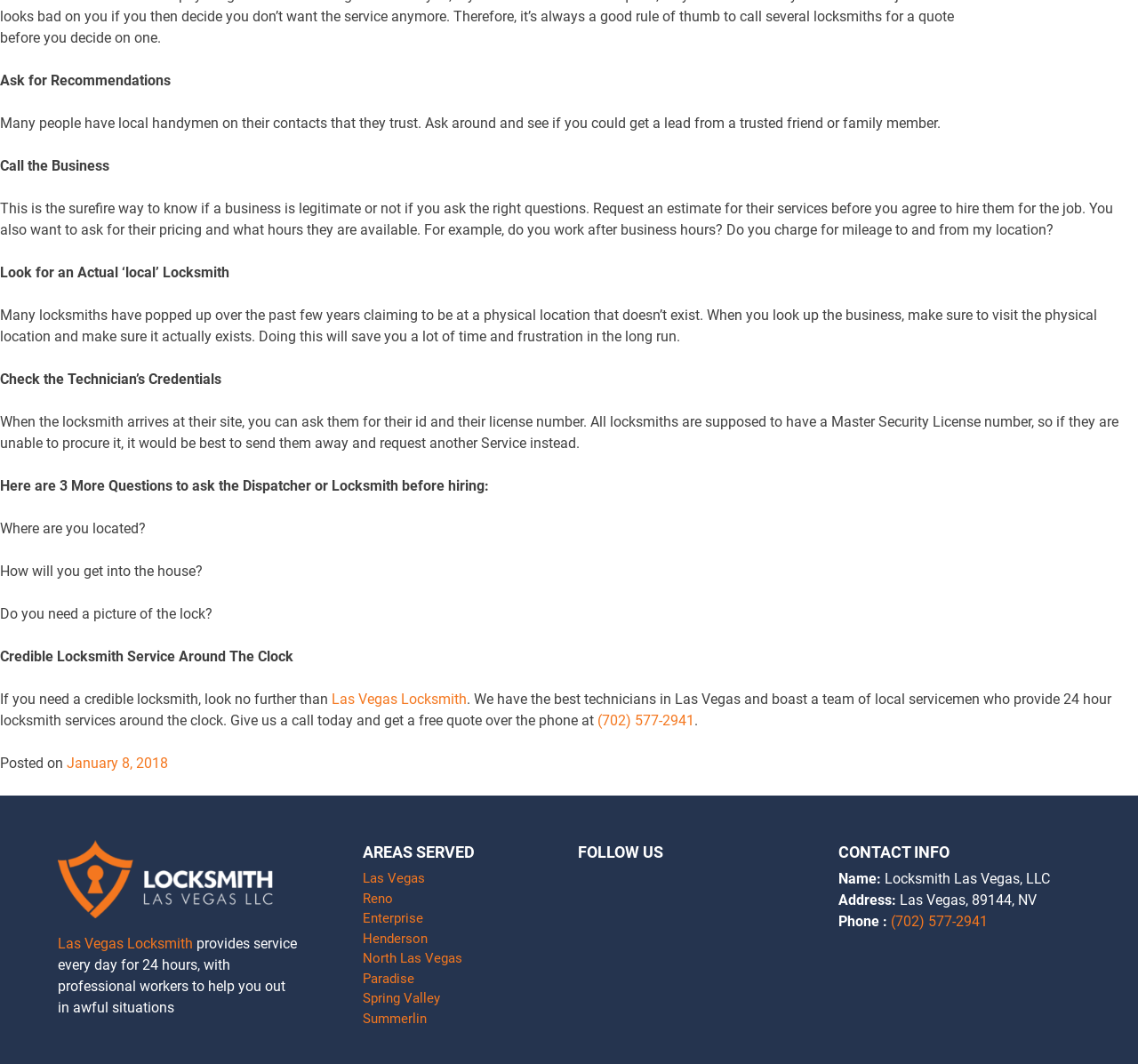Please determine the bounding box of the UI element that matches this description: Reno. The coordinates should be given as (top-left x, top-left y, bottom-right x, bottom-right y), with all values between 0 and 1.

[0.318, 0.837, 0.345, 0.852]